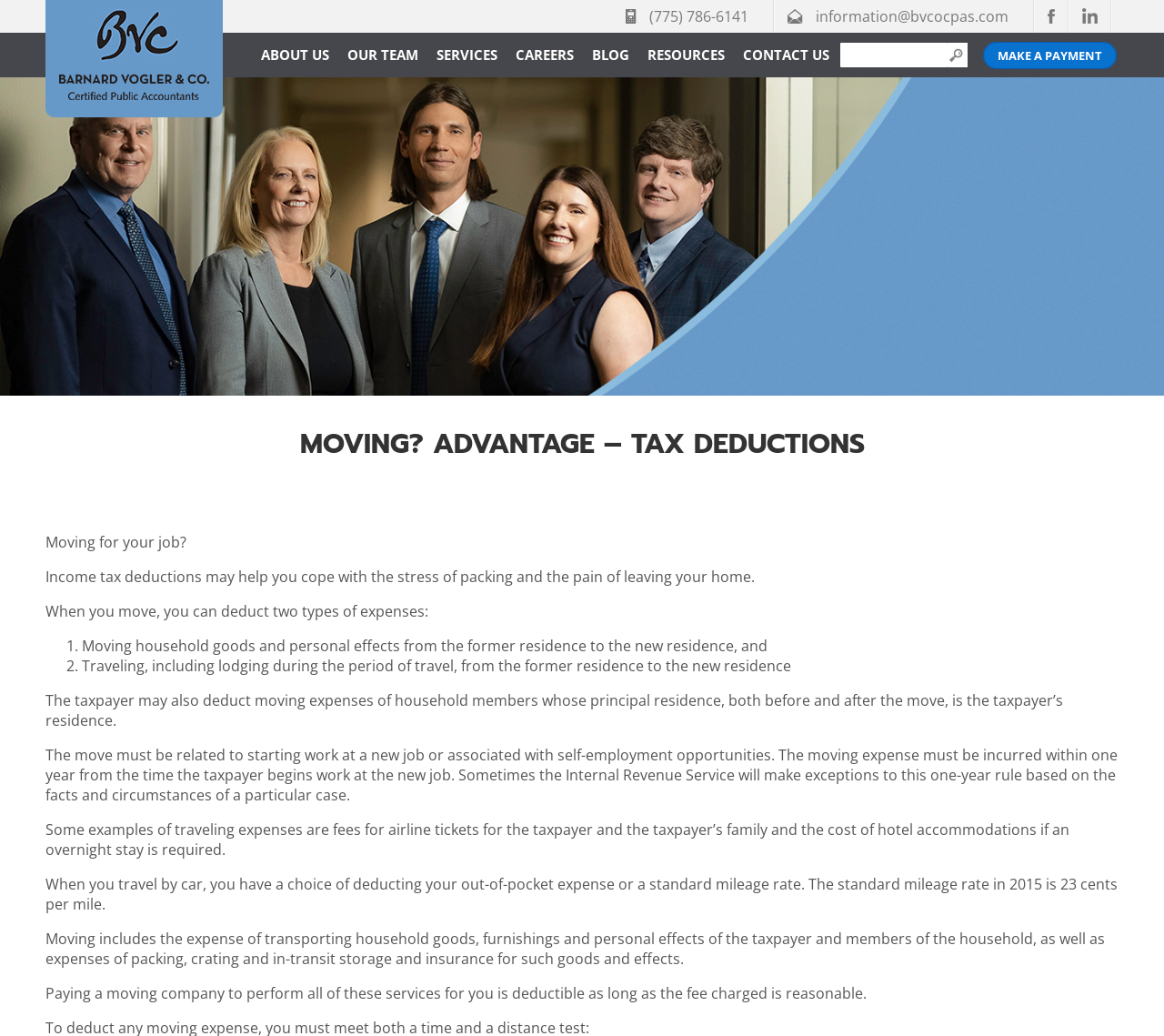Please specify the bounding box coordinates of the clickable region necessary for completing the following instruction: "Enter text in the payment textbox". The coordinates must consist of four float numbers between 0 and 1, i.e., [left, top, right, bottom].

[0.722, 0.041, 0.814, 0.065]